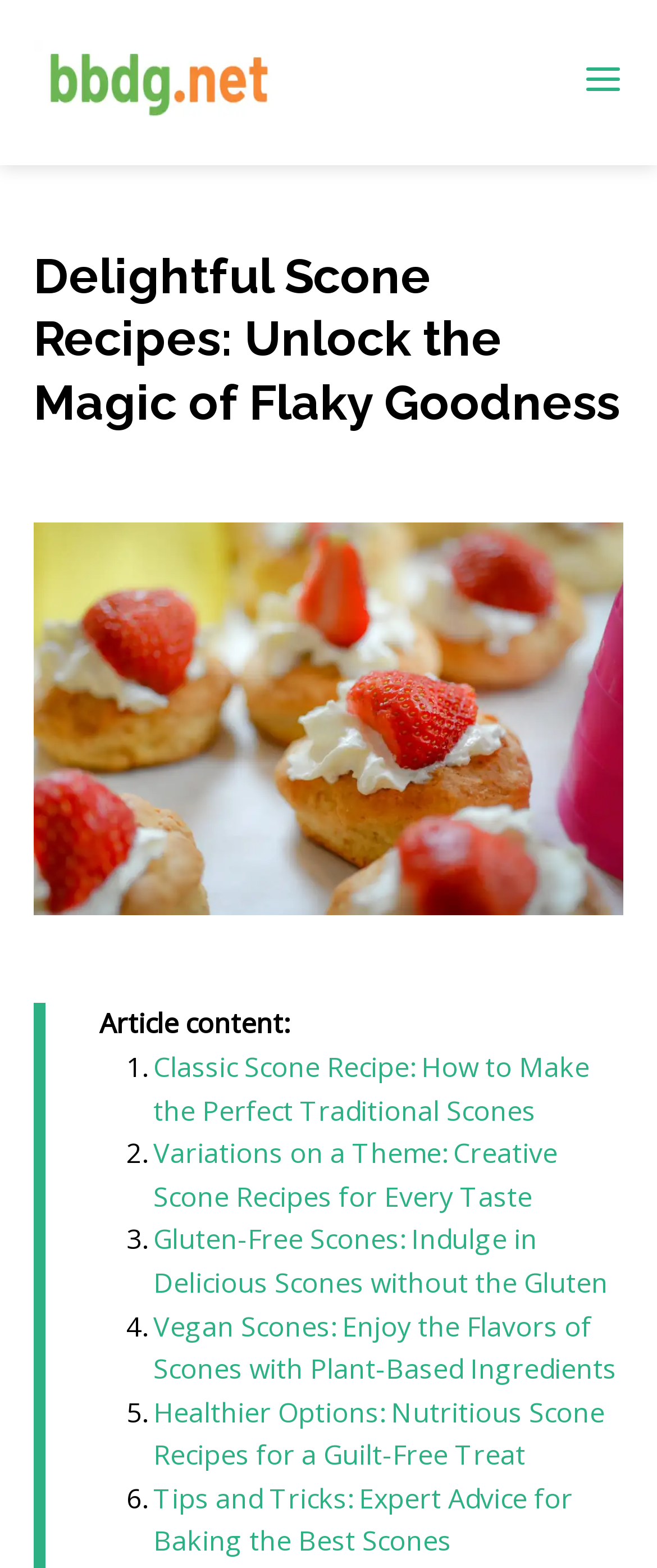What is the focus of the last scone recipe link? Look at the image and give a one-word or short phrase answer.

Tips and Tricks